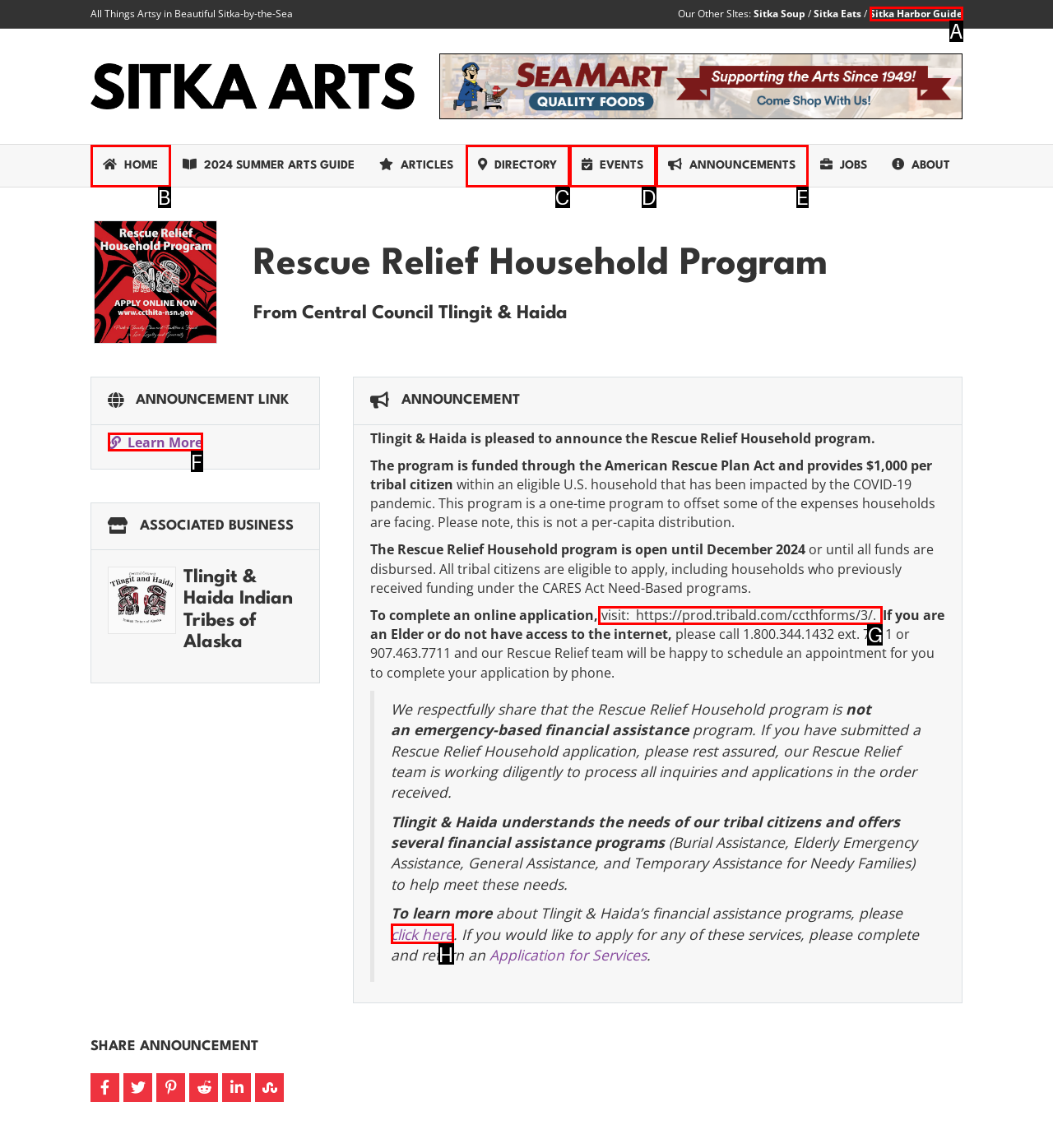Select the HTML element that should be clicked to accomplish the task: Apply for the Rescue Relief Household program online Reply with the corresponding letter of the option.

G